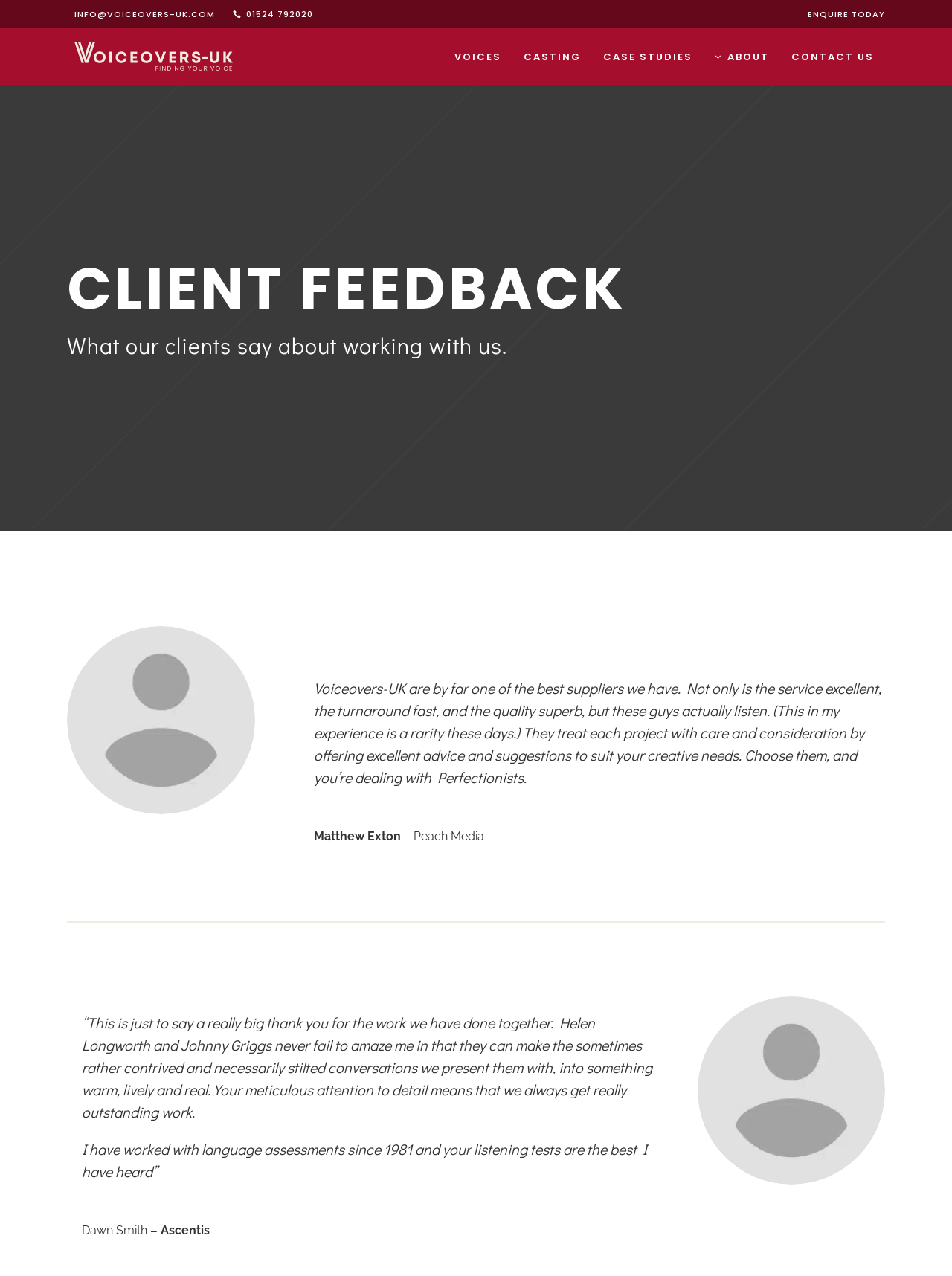Locate the bounding box coordinates of the region to be clicked to comply with the following instruction: "Click the '01524 792020' phone number link". The coordinates must be four float numbers between 0 and 1, in the form [left, top, right, bottom].

[0.259, 0.006, 0.329, 0.015]